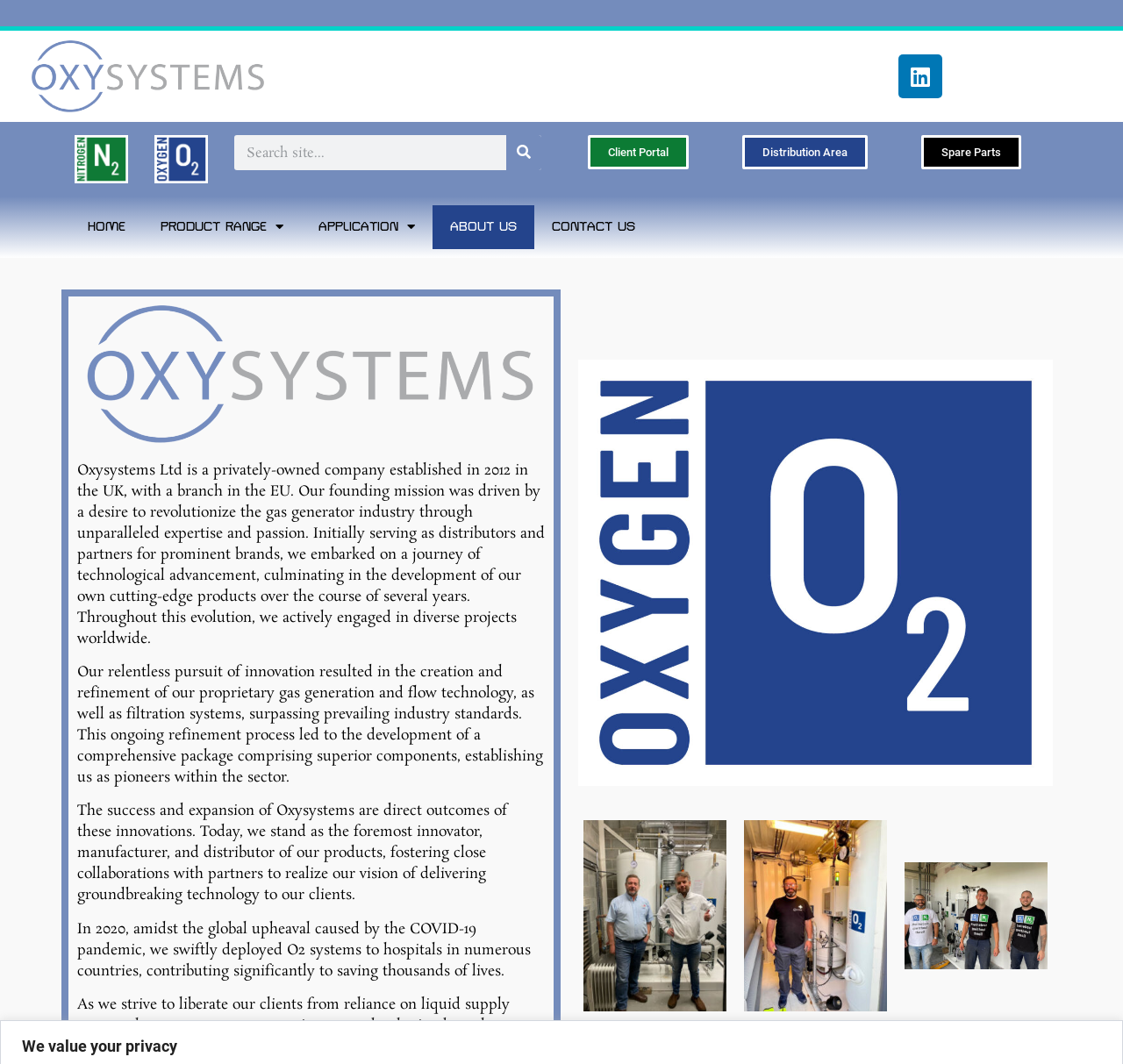Identify the bounding box coordinates of the specific part of the webpage to click to complete this instruction: "Learn about the product range".

[0.127, 0.193, 0.268, 0.234]